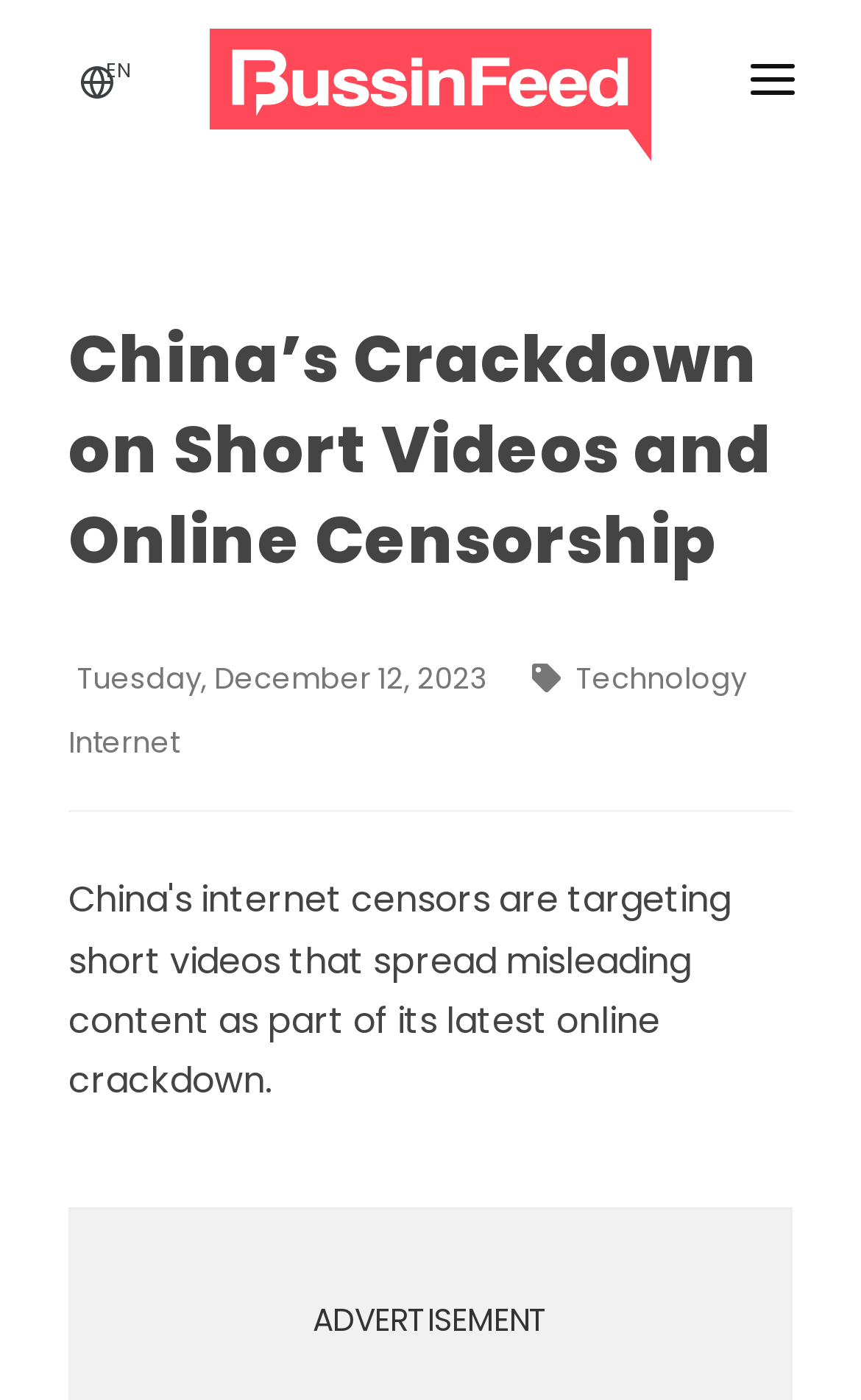What is the position of the logo in the webpage?
Answer the question with a single word or phrase, referring to the image.

Top-left corner